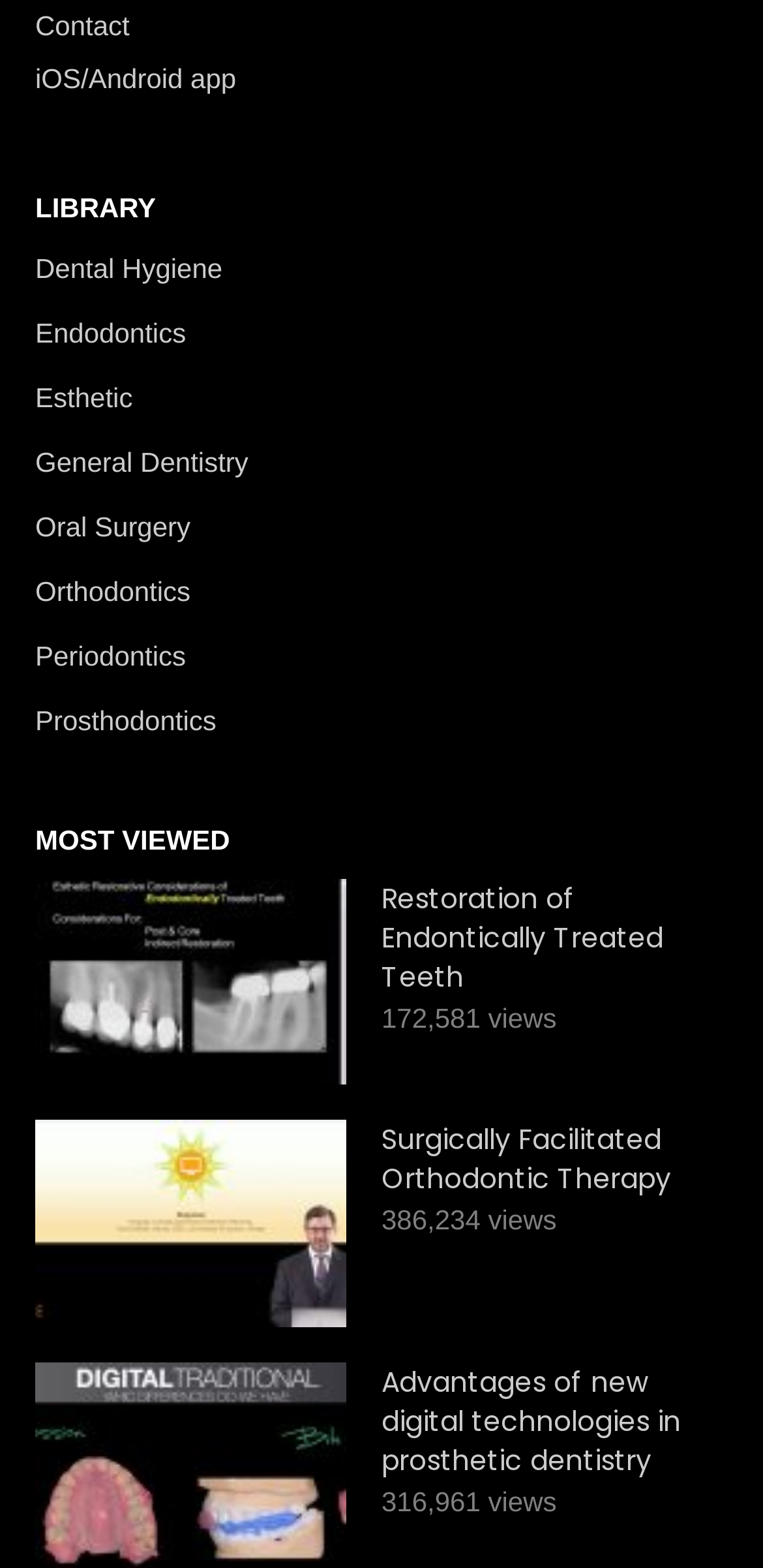Show the bounding box coordinates for the HTML element described as: "title="Surgically Facilitated Orthodontic Therapy"".

[0.046, 0.714, 0.454, 0.846]